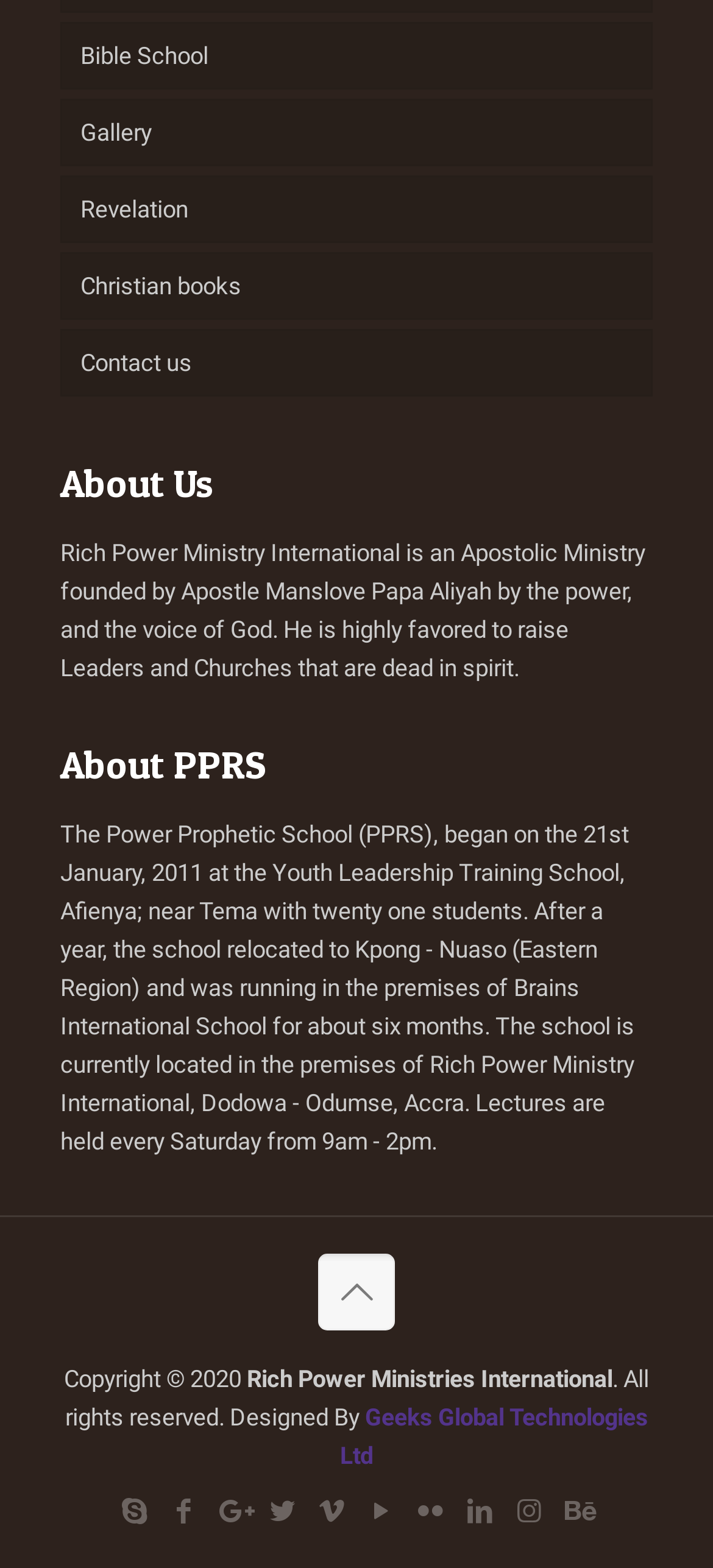How many links are there in the top navigation bar?
Identify the answer in the screenshot and reply with a single word or phrase.

5